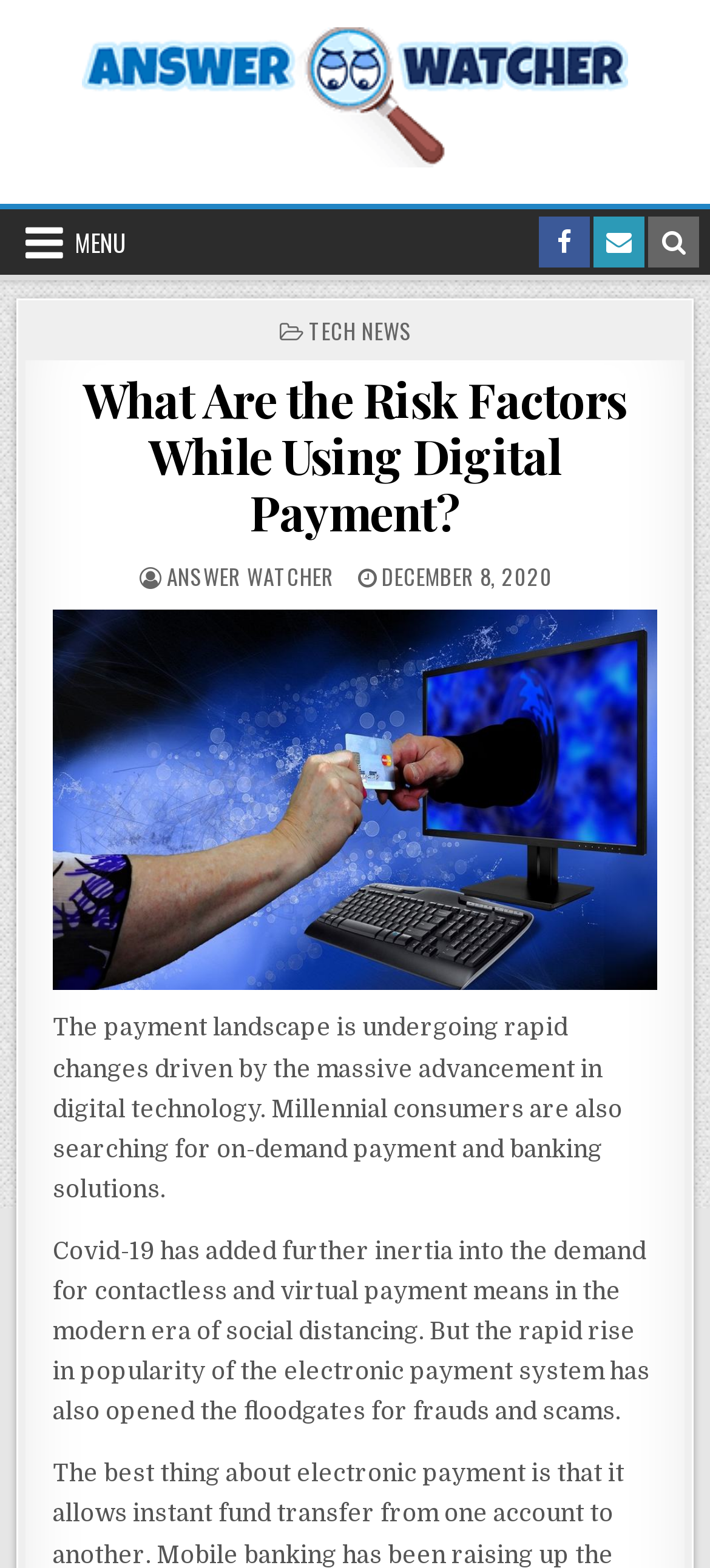Who is the author of the article?
Refer to the image and respond with a one-word or short-phrase answer.

ANSWER WATCHER